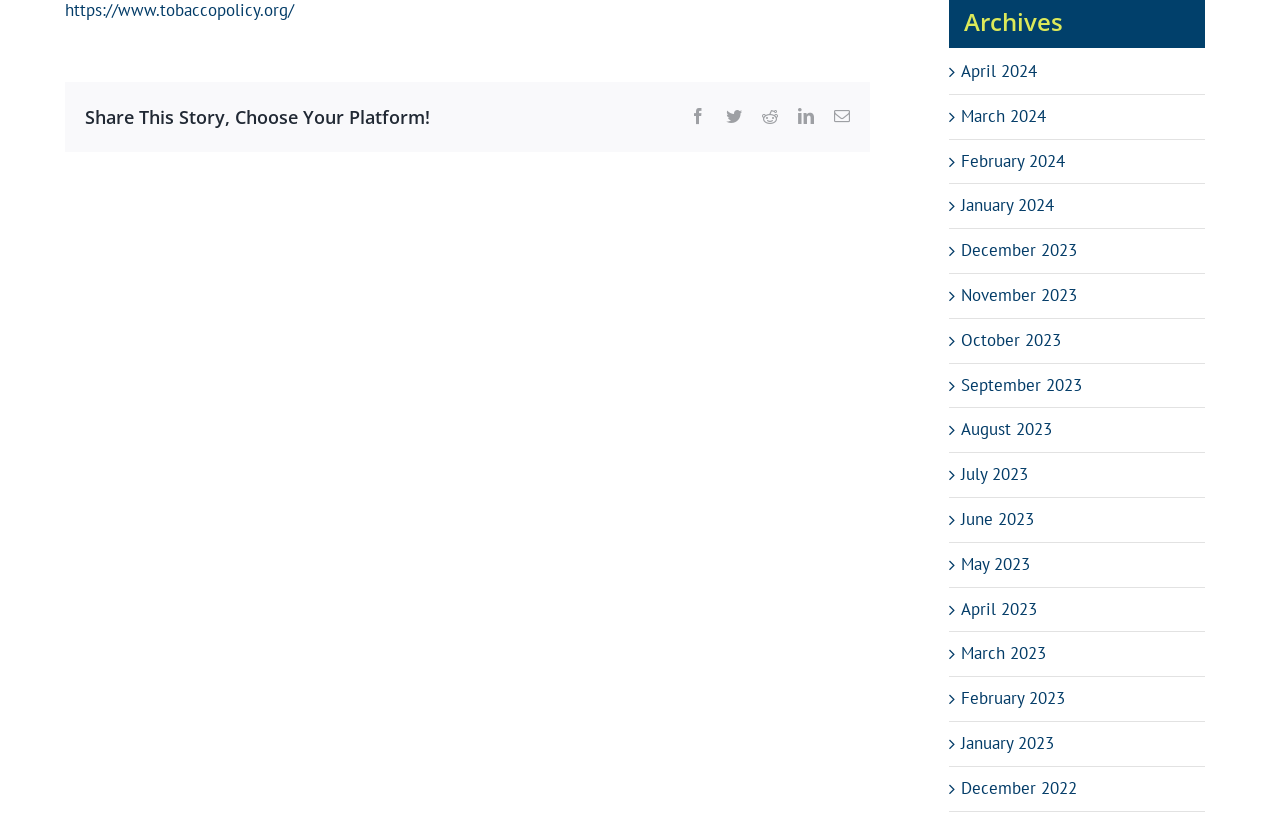Determine the bounding box coordinates for the UI element described. Format the coordinates as (top-left x, top-left y, bottom-right x, bottom-right y) and ensure all values are between 0 and 1. Element description: Go to Top

[0.904, 0.74, 0.941, 0.782]